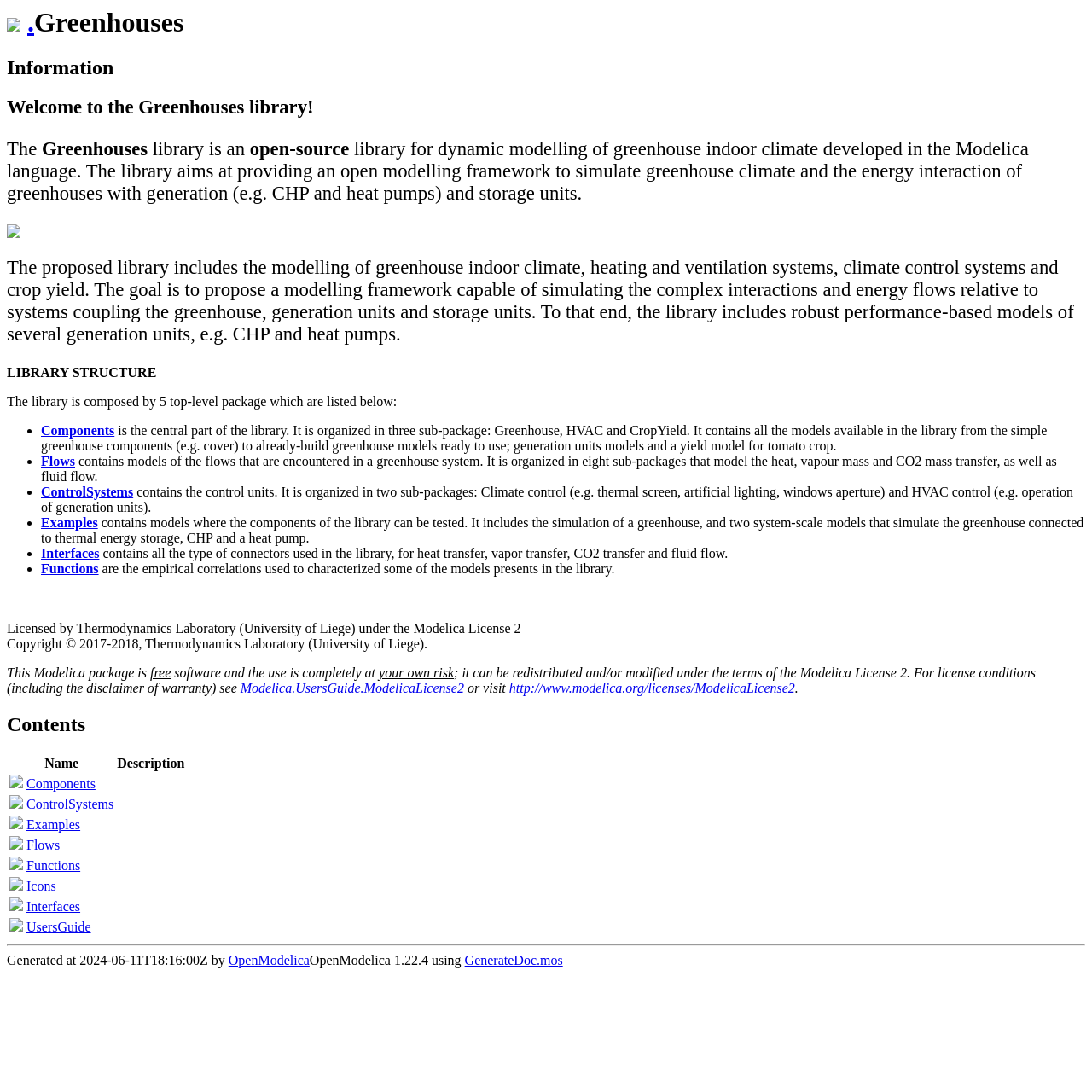Using details from the image, please answer the following question comprehensively:
What is the purpose of the Greenhouses library?

Based on the webpage content, the Greenhouses library is an open-source library for dynamic modelling of greenhouse indoor climate developed in the Modelica language. The library aims at providing an open modelling framework to simulate greenhouse climate and the energy interaction of greenhouses with generation and storage units.